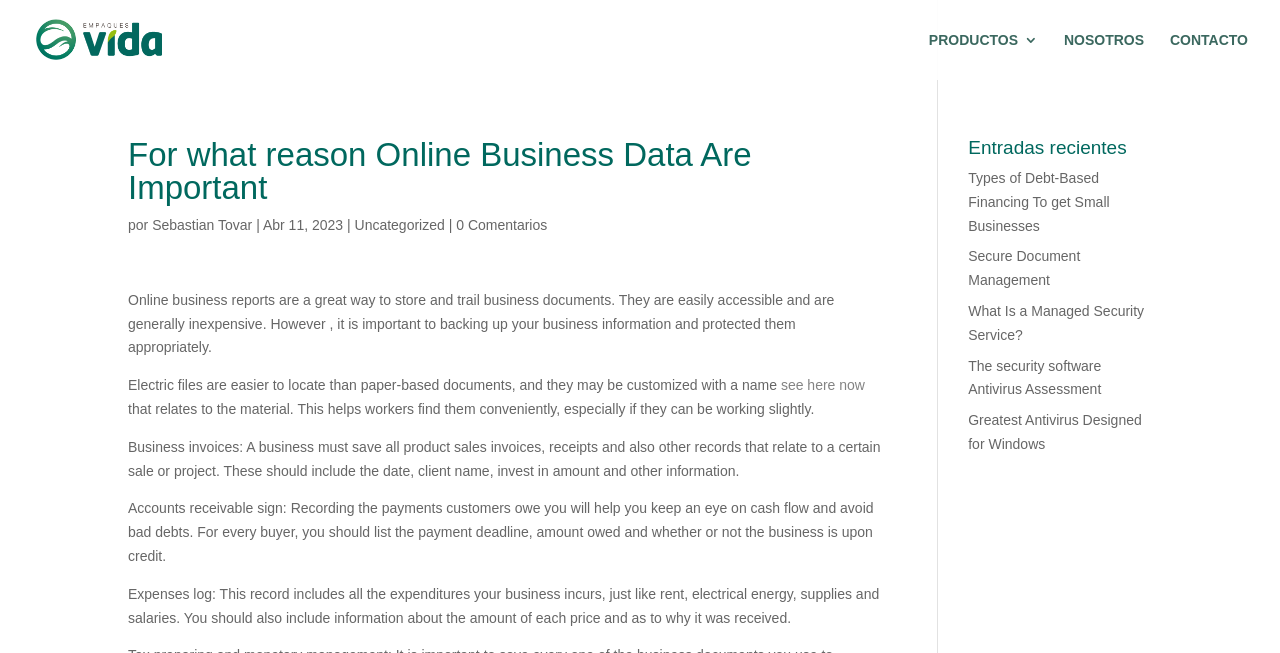Determine the bounding box coordinates for the clickable element required to fulfill the instruction: "View recent entries". Provide the coordinates as four float numbers between 0 and 1, i.e., [left, top, right, bottom].

[0.756, 0.211, 0.9, 0.256]